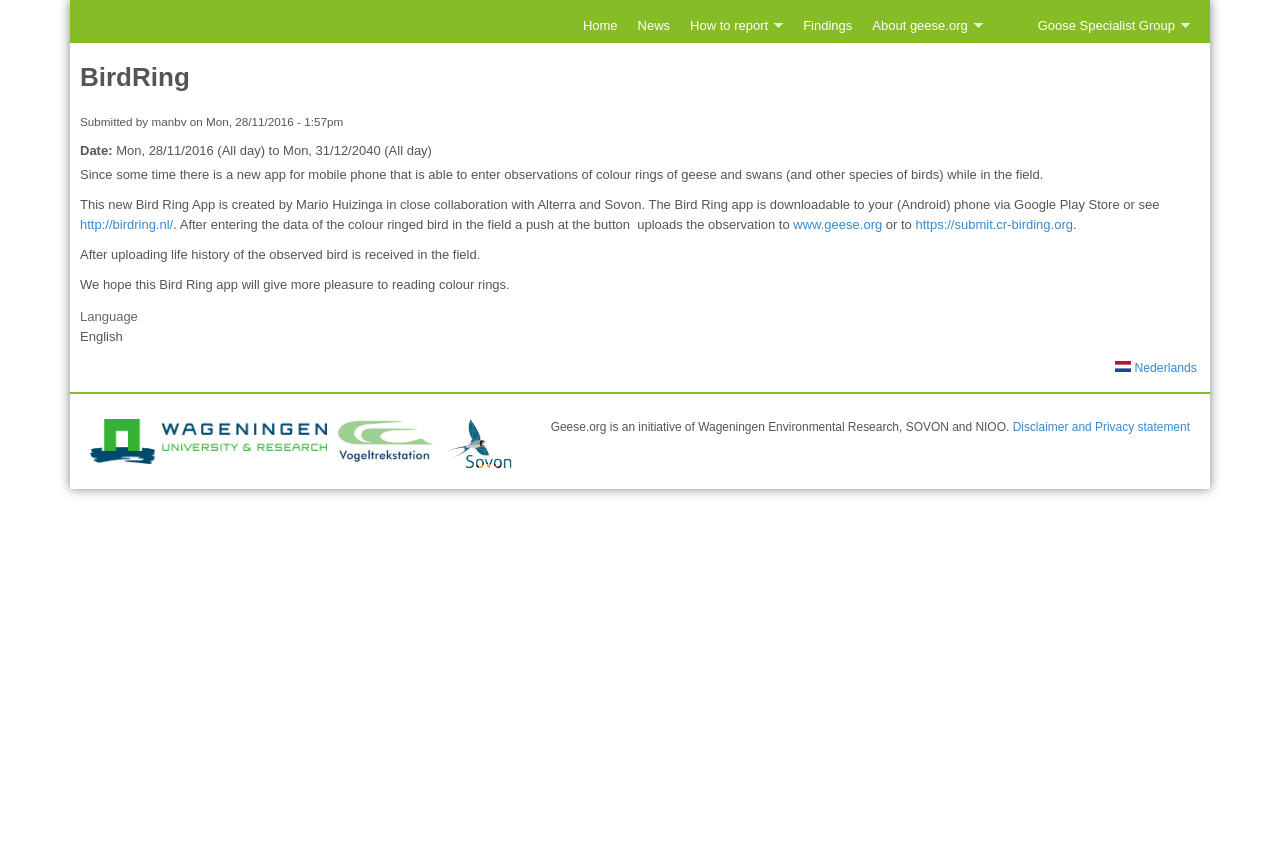What is the name of the app for mobile phones?
Answer the question with a thorough and detailed explanation.

The question can be answered by reading the text in the article section of the webpage, which mentions 'This new Bird Ring App is created by Mario Huizinga in close collaboration with Alterra and Sovon.'